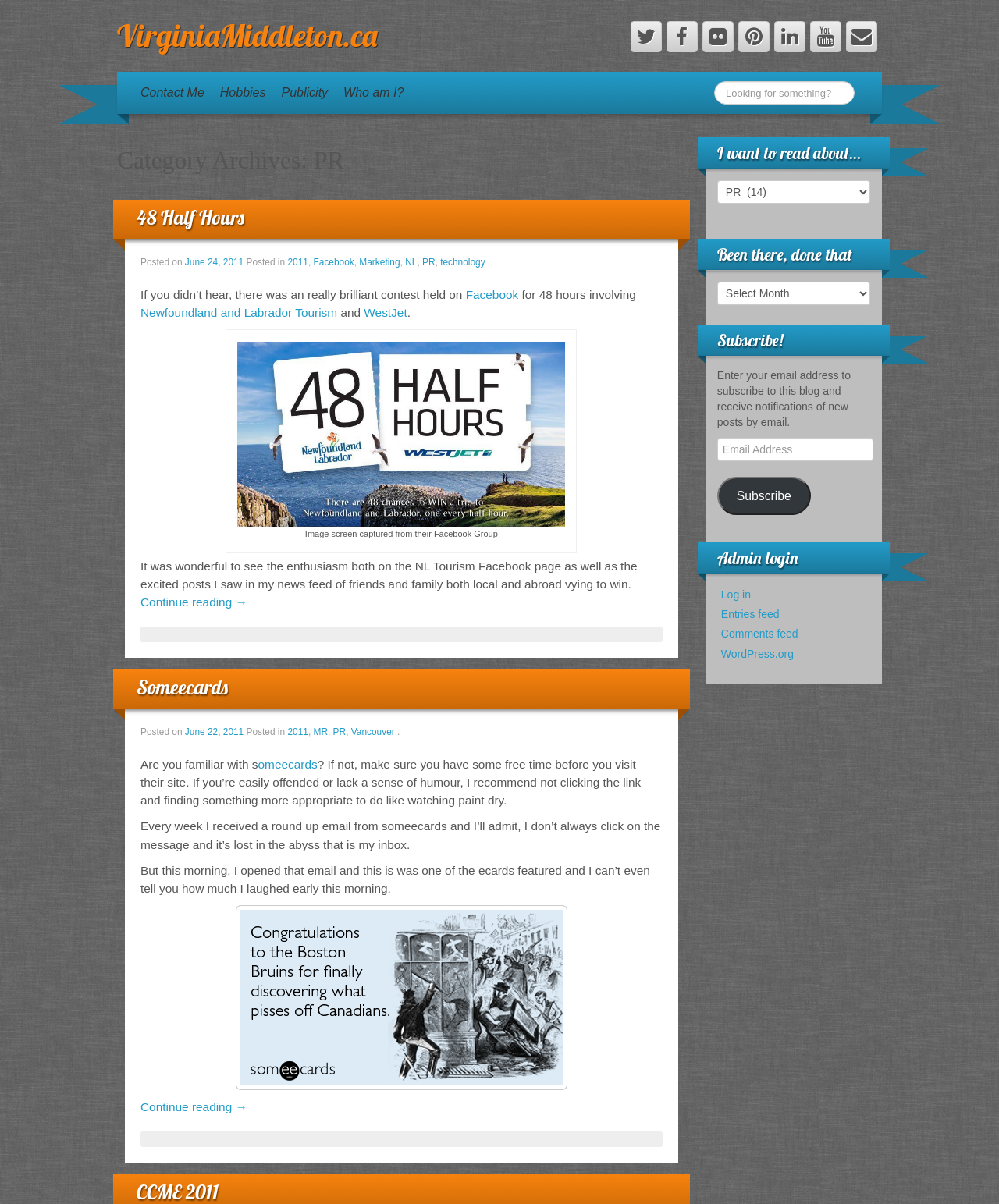Explain the webpage in detail, including its primary components.

The webpage is a blog archive page, specifically showing page 2 of the "PR" category. At the top, there is a heading with the website's title, "VirginiaMiddleton.ca", and a series of social media links, including Facebook, Twitter, and others. Below this, there is a search bar with a placeholder text "Looking for something?".

The main content of the page is divided into three sections, each containing a blog post. The first post is titled "48 Half Hours" and has a brief summary of a contest held on Facebook. The post includes an image, which is a screenshot from the Facebook group, and a link to continue reading.

The second post is about Someecards, a website that offers humorous e-cards. The post includes a brief description of the website and a link to continue reading.

The third post is about CCME 2011, but the content is not fully visible on this page.

On the right-hand side of the page, there are three complementary sections. The first section has a heading "I want to read about…" and a dropdown menu. The second section has a heading "Been there, done that" and another dropdown menu. The third section has a heading "Subscribe!" and a text box to enter an email address to subscribe to the blog.

At the bottom of the page, there are footer sections for each of the three blog posts, with links to continue reading and other metadata.